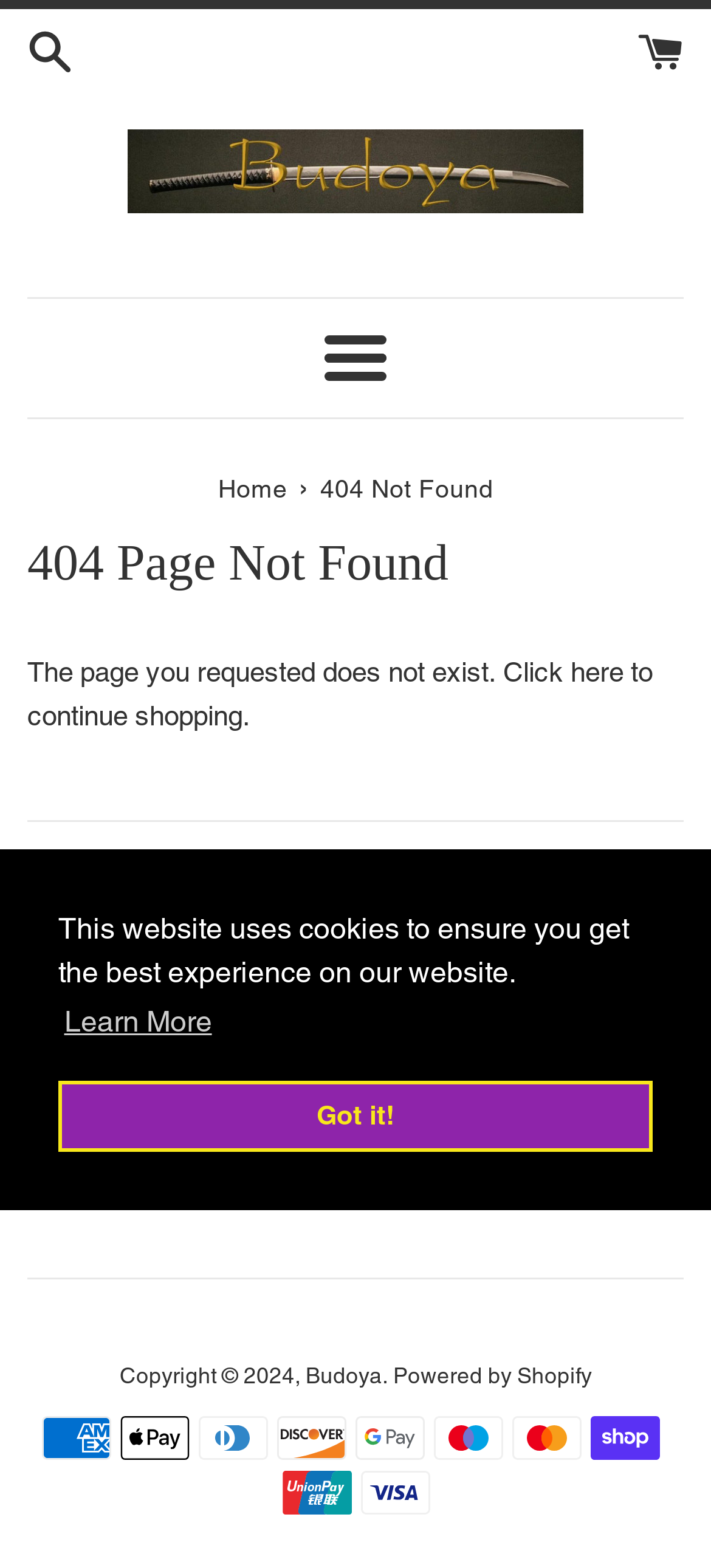Identify the bounding box coordinates for the element that needs to be clicked to fulfill this instruction: "Contact 'Us'". Provide the coordinates in the format of four float numbers between 0 and 1: [left, top, right, bottom].

[0.038, 0.655, 0.228, 0.675]